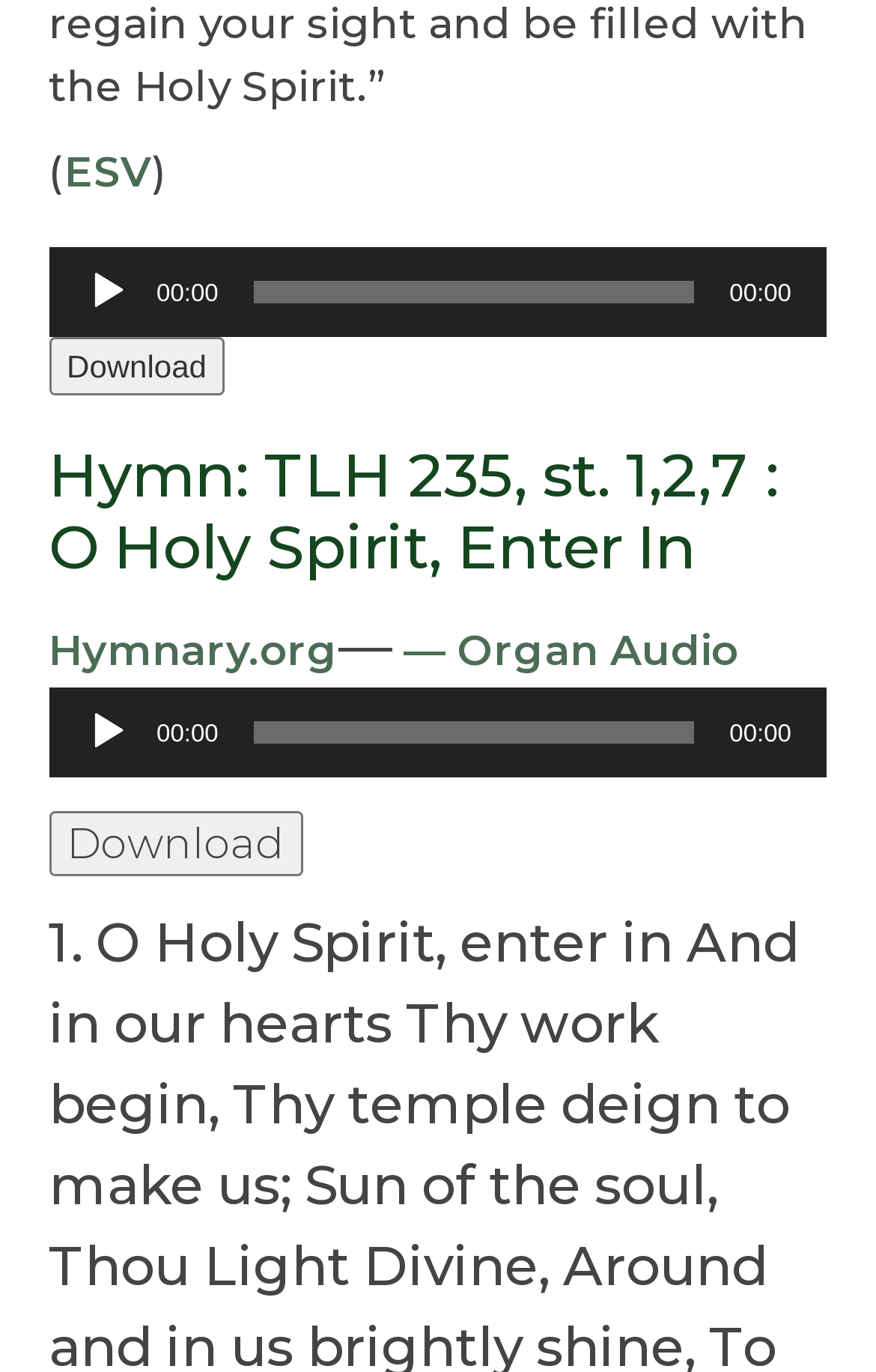Could you provide the bounding box coordinates for the portion of the screen to click to complete this instruction: "Click the 'Play' button again"?

[0.097, 0.518, 0.551, 0.551]